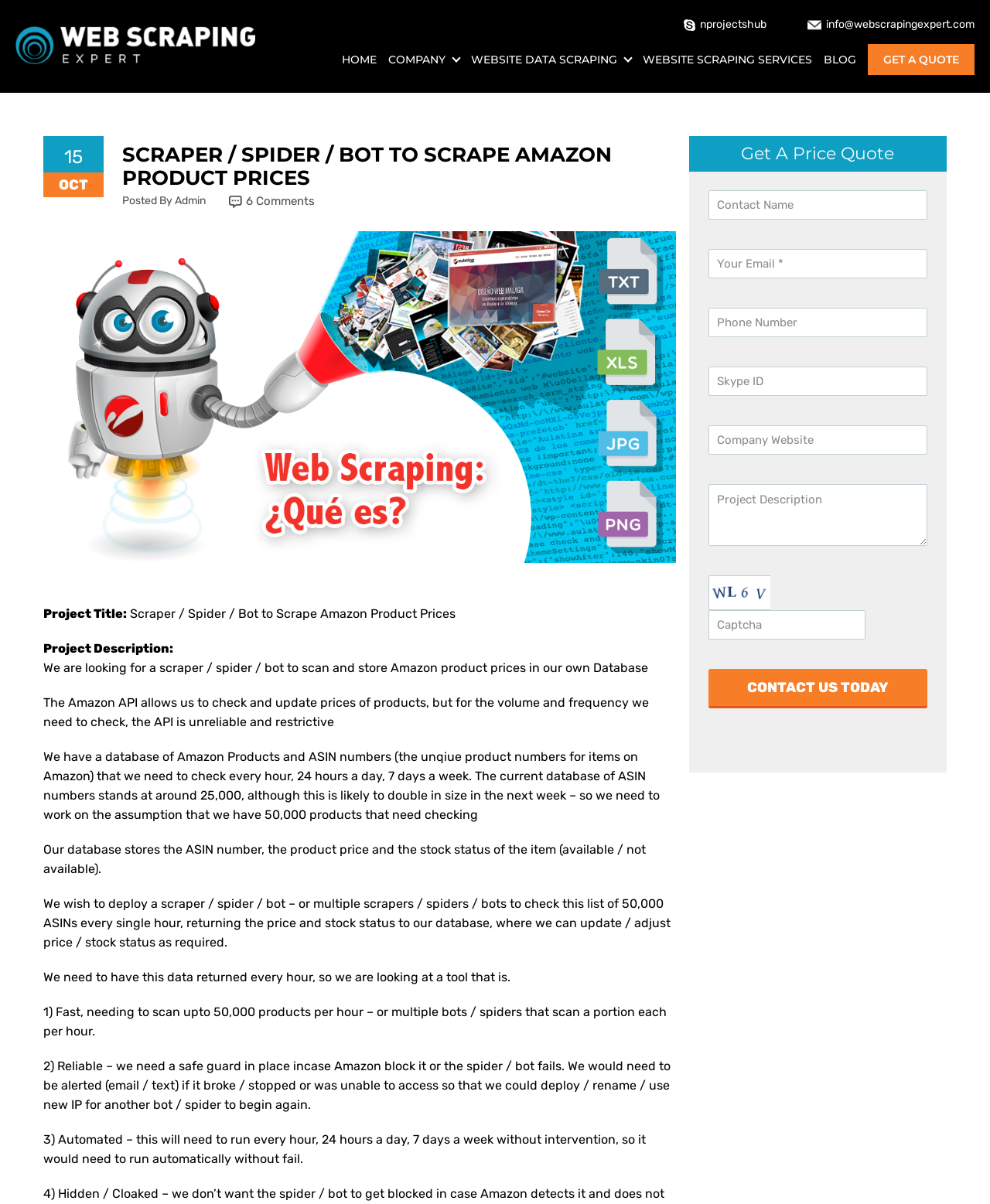What is the purpose of the 'Get A Quote' section?
Look at the image and provide a detailed response to the question.

The 'Get A Quote' section is a form that allows users to contact for a price quote. It contains fields for contact information, project description, and a captcha, and a button to submit the form.